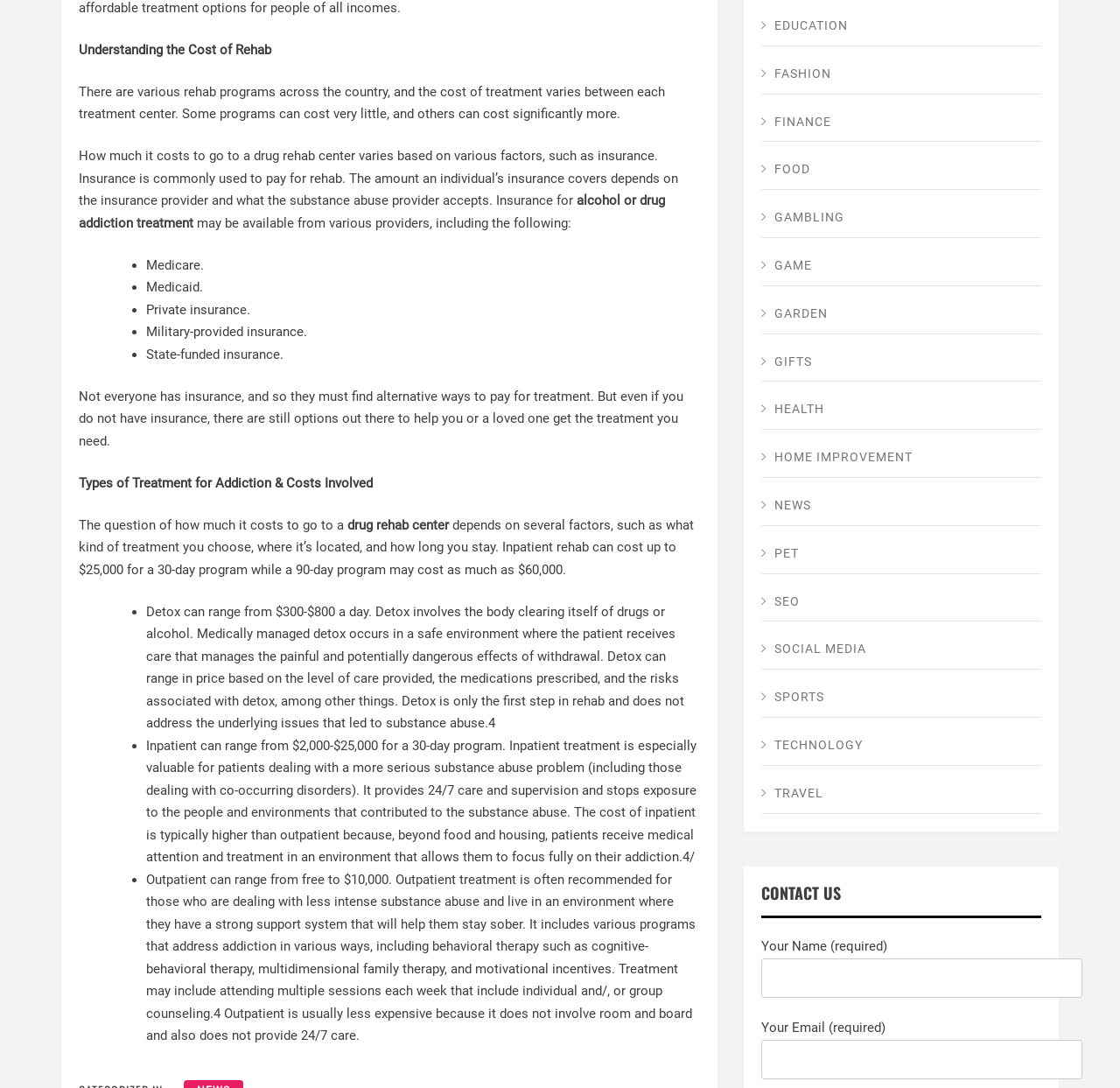Using the provided description: "drug rehab center", find the bounding box coordinates of the corresponding UI element. The output should be four float numbers between 0 and 1, in the format [left, top, right, bottom].

[0.31, 0.475, 0.401, 0.49]